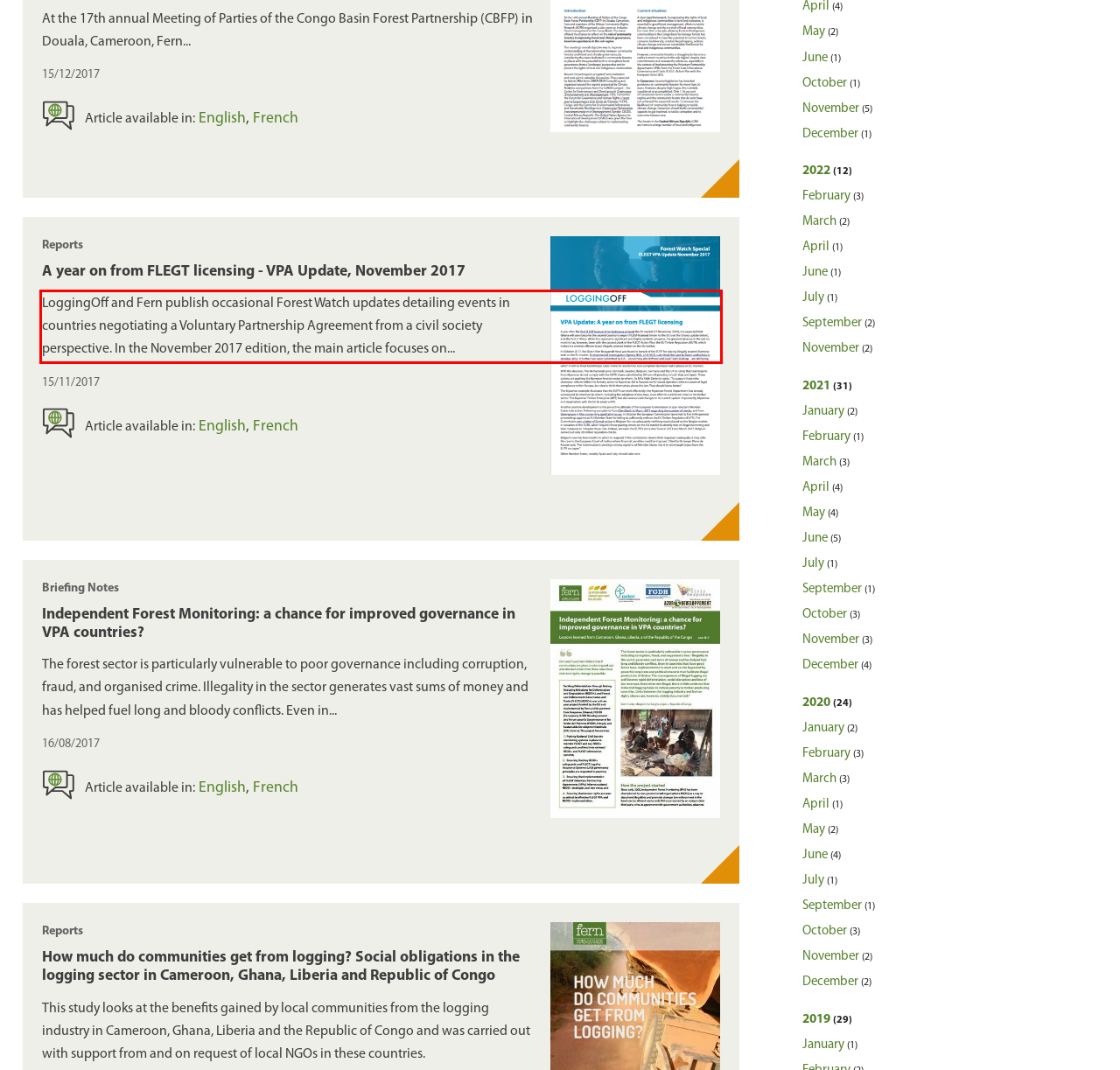Examine the webpage screenshot, find the red bounding box, and extract the text content within this marked area.

LoggingOff and Fern publish occasional Forest Watch updates detailing events in countries negotiating a Voluntary Partnership Agreement from a civil society perspective. In the November 2017 edition, the main article focuses on...